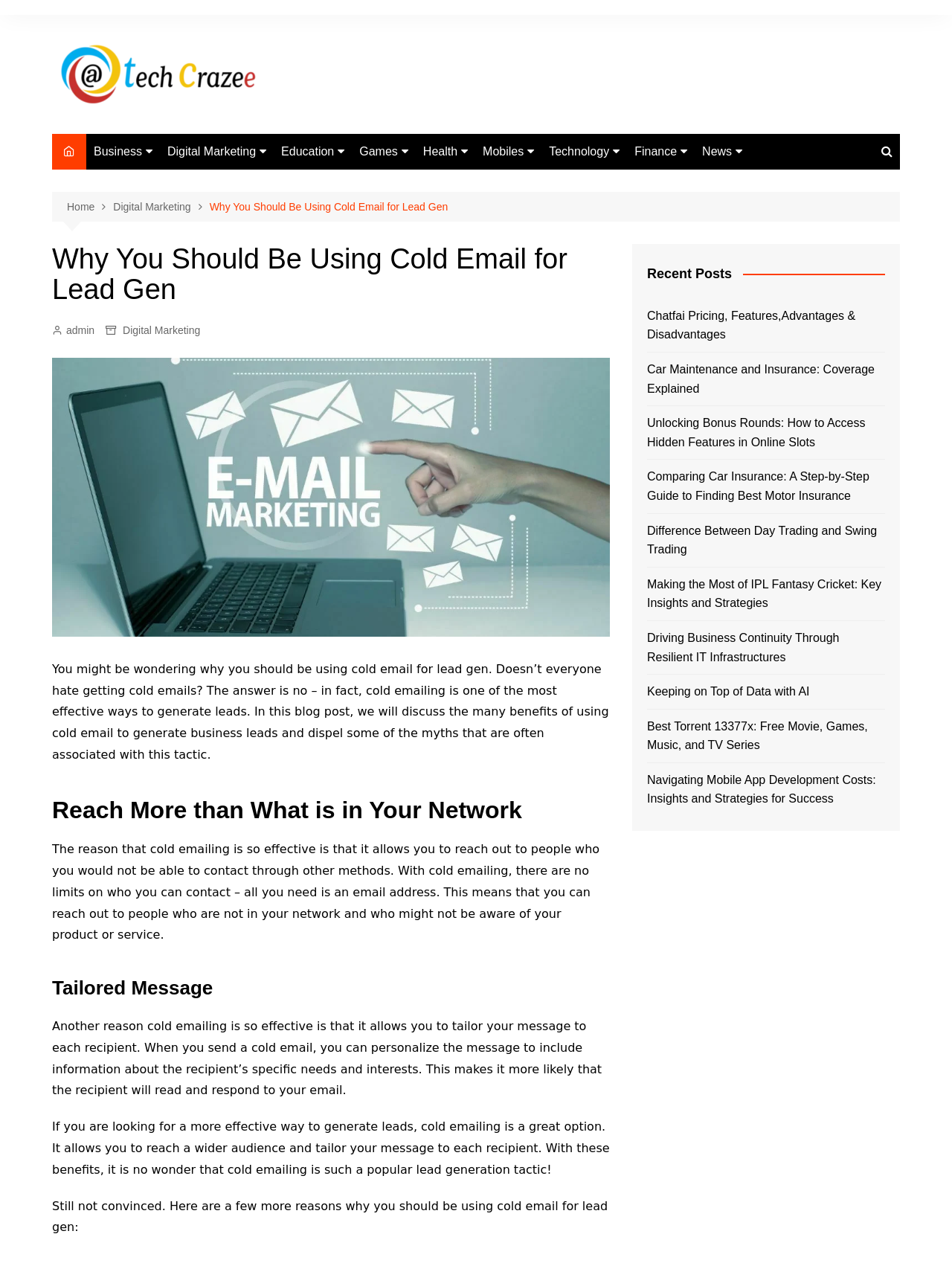What is the topic of the first recent post?
Answer the question with as much detail as possible.

The topic of the first recent post is 'Chatfai Pricing, Features, Advantages & Disadvantages', which is indicated by the link text.